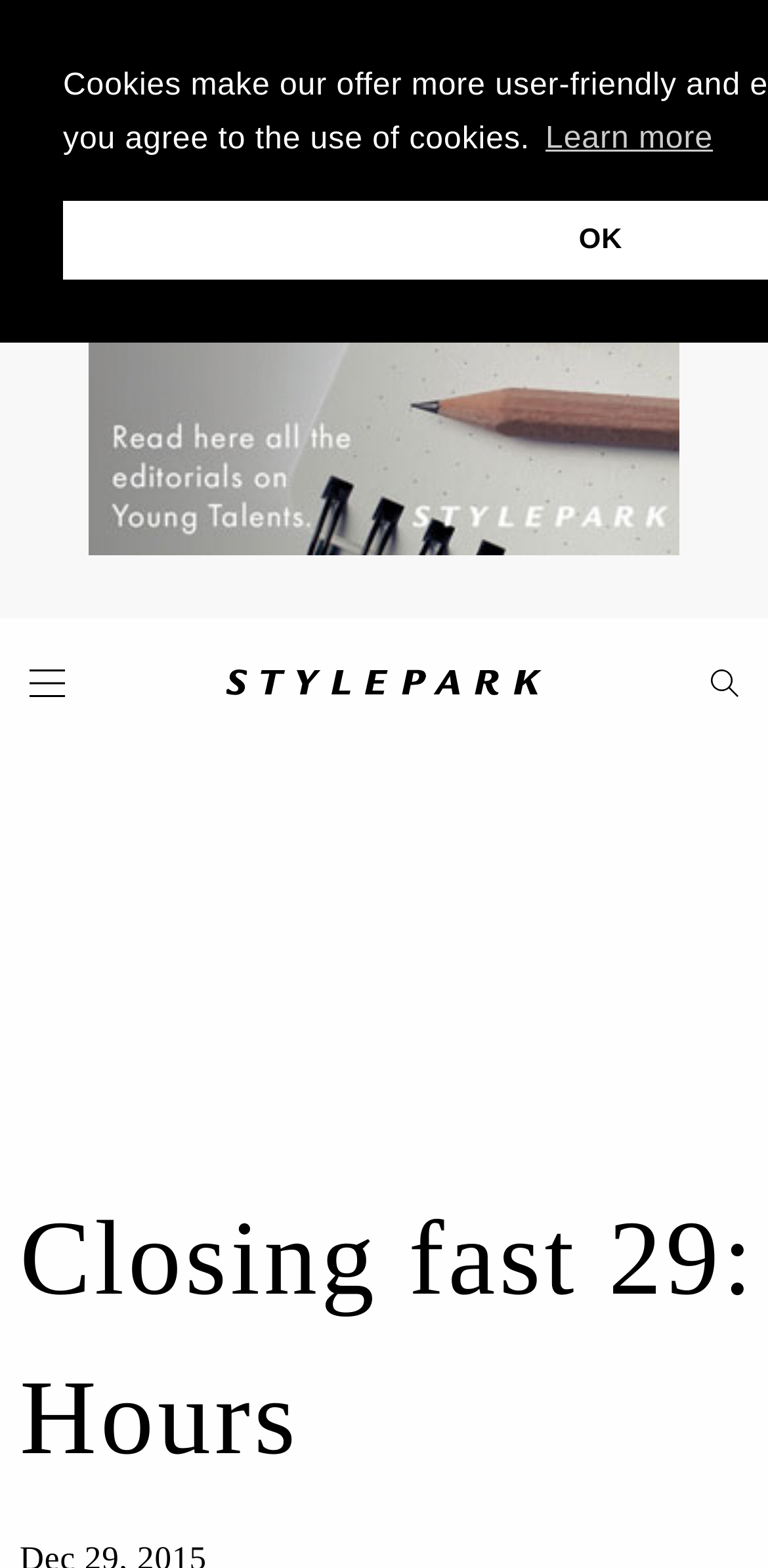Respond with a single word or phrase to the following question:
Is there an iframe on the webpage?

yes